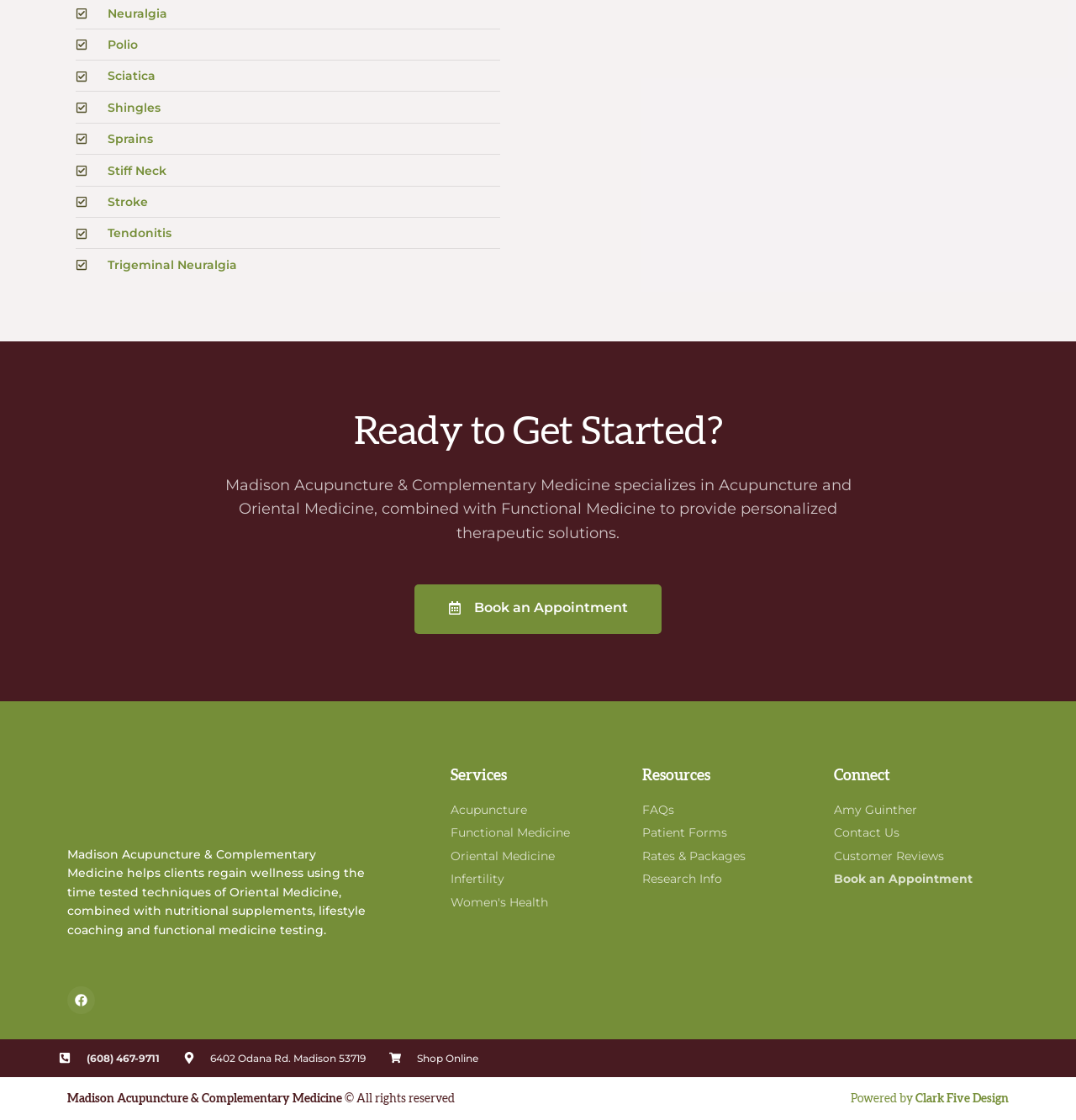Identify the bounding box coordinates for the UI element described as follows: "Facebook". Ensure the coordinates are four float numbers between 0 and 1, formatted as [left, top, right, bottom].

[0.062, 0.881, 0.088, 0.905]